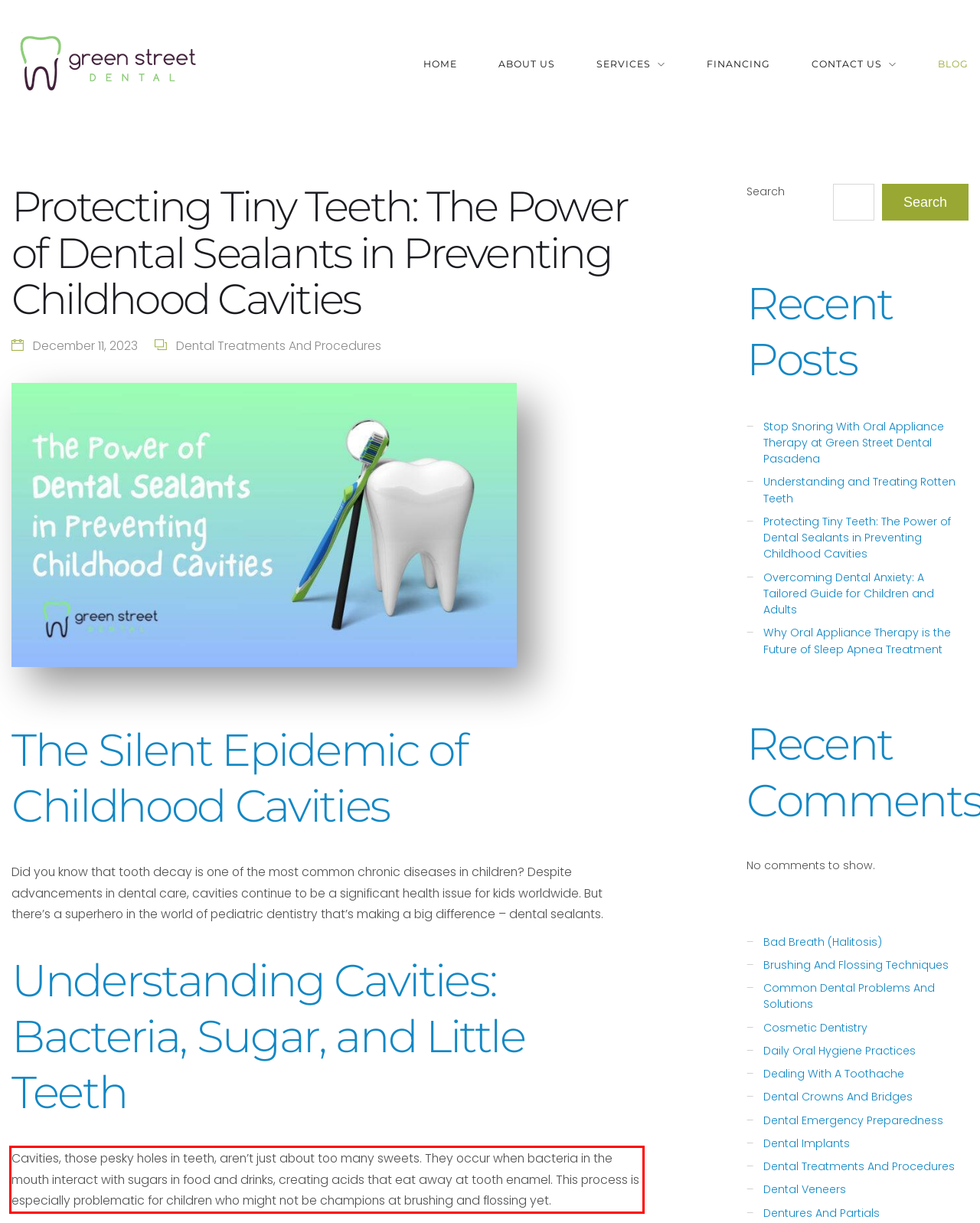Please perform OCR on the text content within the red bounding box that is highlighted in the provided webpage screenshot.

Cavities, those pesky holes in teeth, aren’t just about too many sweets. They occur when bacteria in the mouth interact with sugars in food and drinks, creating acids that eat away at tooth enamel. This process is especially problematic for children who might not be champions at brushing and flossing yet.